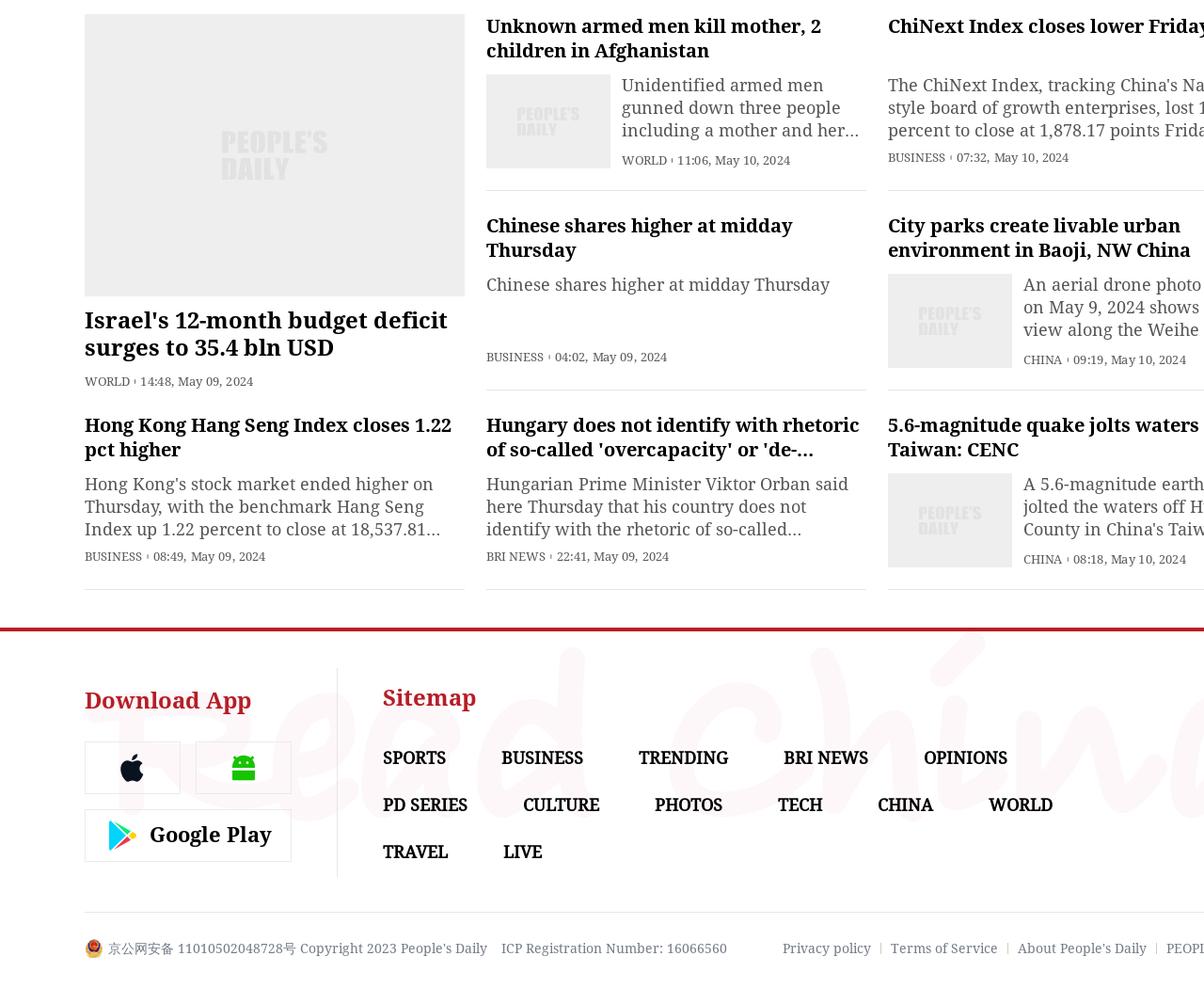What is the current time?
Carefully analyze the image and provide a detailed answer to the question.

I found the current time by looking at the top of the webpage, where it says 'WORLD' and '14:48, May 09, 2024'.